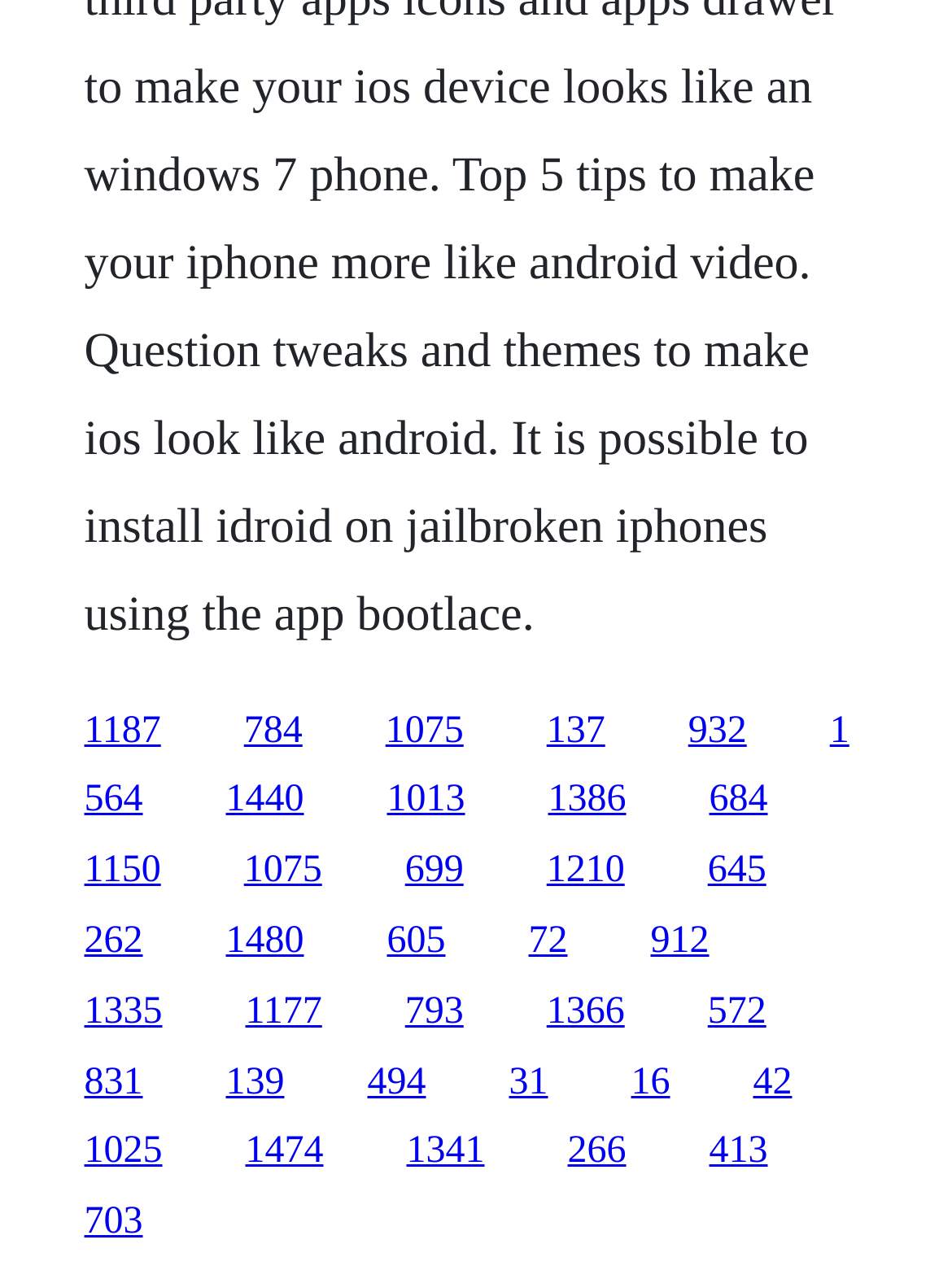Determine the bounding box coordinates of the element's region needed to click to follow the instruction: "visit the second link". Provide these coordinates as four float numbers between 0 and 1, formatted as [left, top, right, bottom].

[0.256, 0.555, 0.318, 0.587]